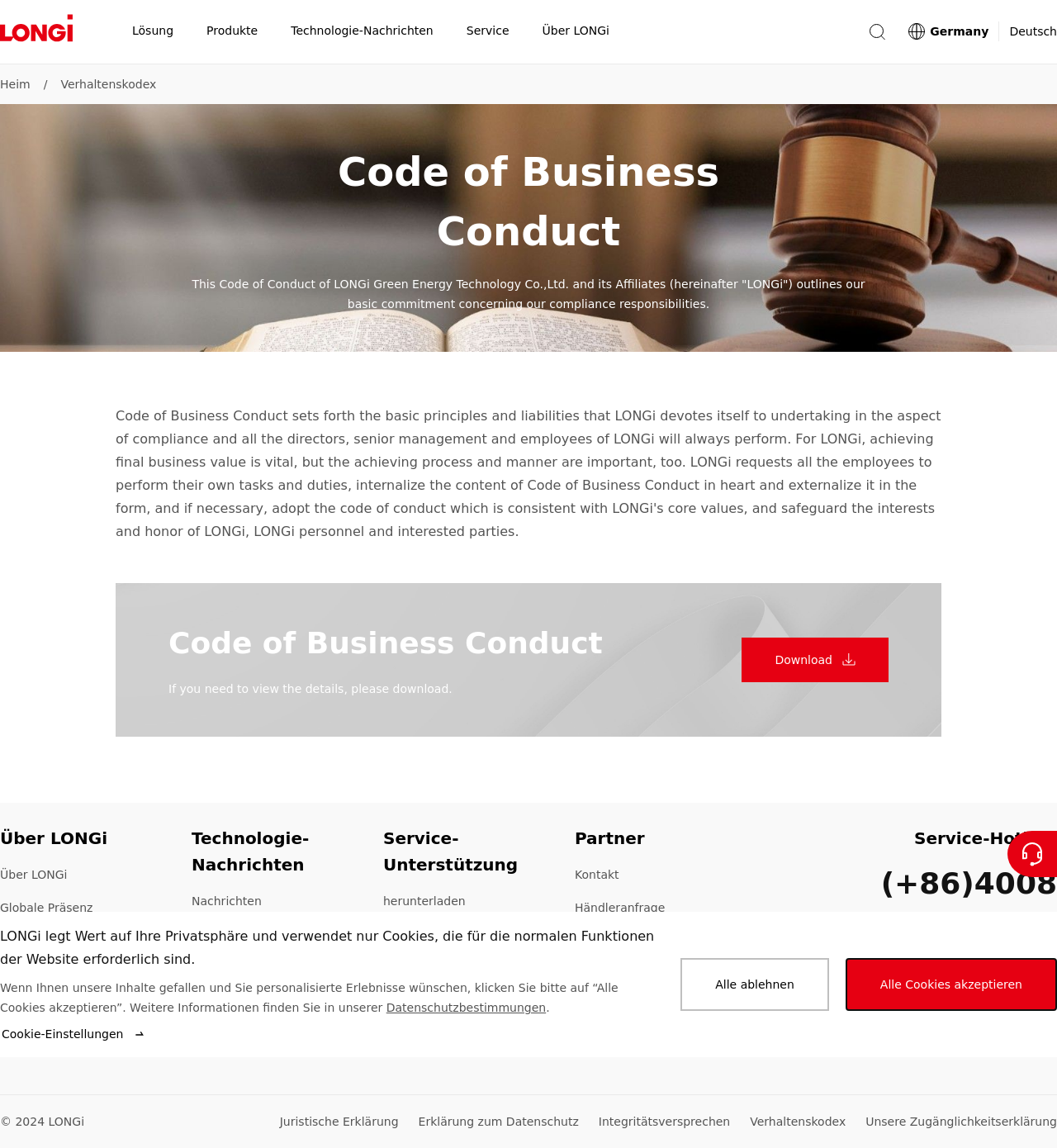Respond with a single word or phrase:
How many social media links are at the bottom of the webpage?

4